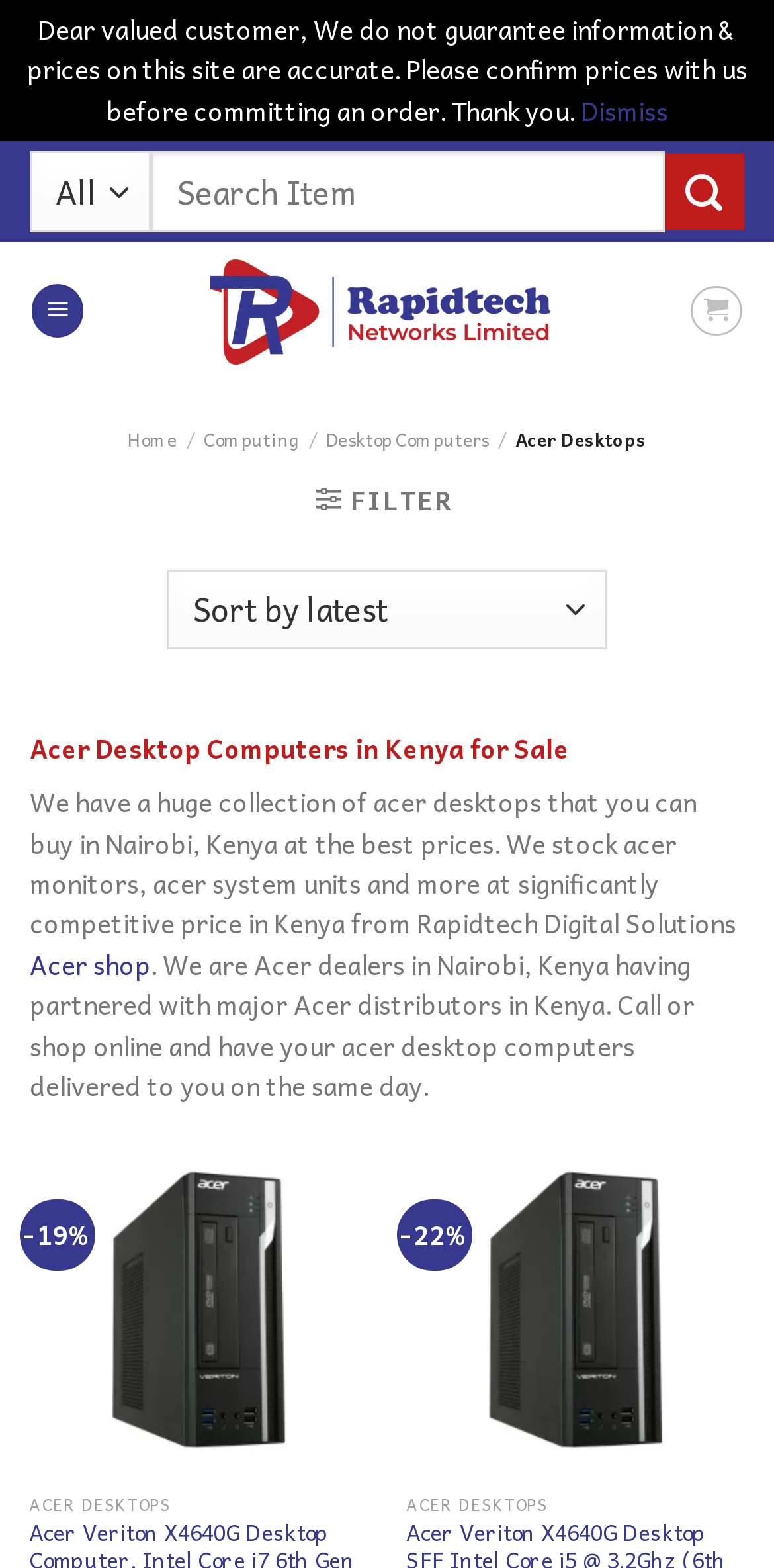Please identify the coordinates of the bounding box for the clickable region that will accomplish this instruction: "Dismiss the notification".

[0.75, 0.057, 0.863, 0.084]